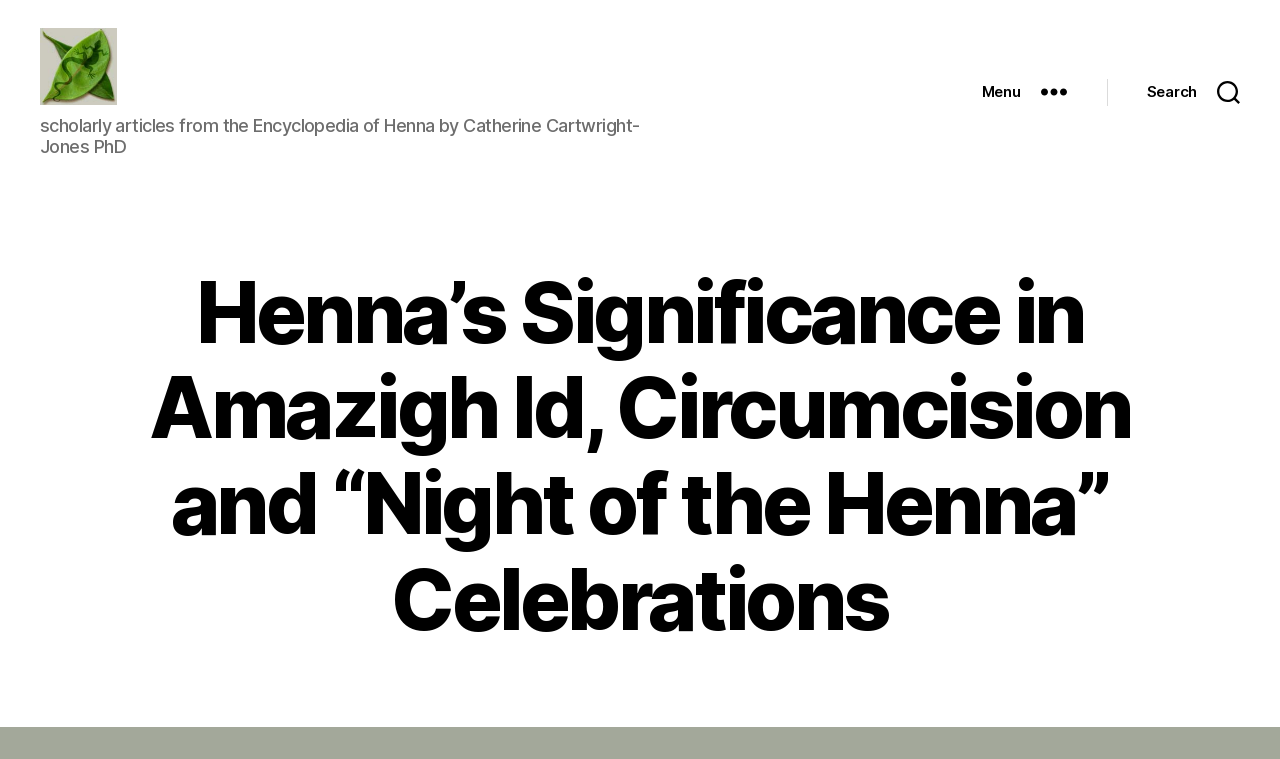What is the name of the company associated with the webpage?
Carefully examine the image and provide a detailed answer to the question.

The answer can be found in the link and image elements at the top of the webpage, which both have the text 'TapDancing Lizard LLC'.